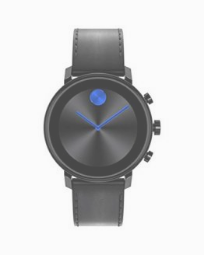What is the color of the dot at the top of the watch face?
Provide an in-depth answer to the question, covering all aspects.

The caption specifically mentions a stylish blue dot at the top of the watch face, which suggests that the dot is blue in color.